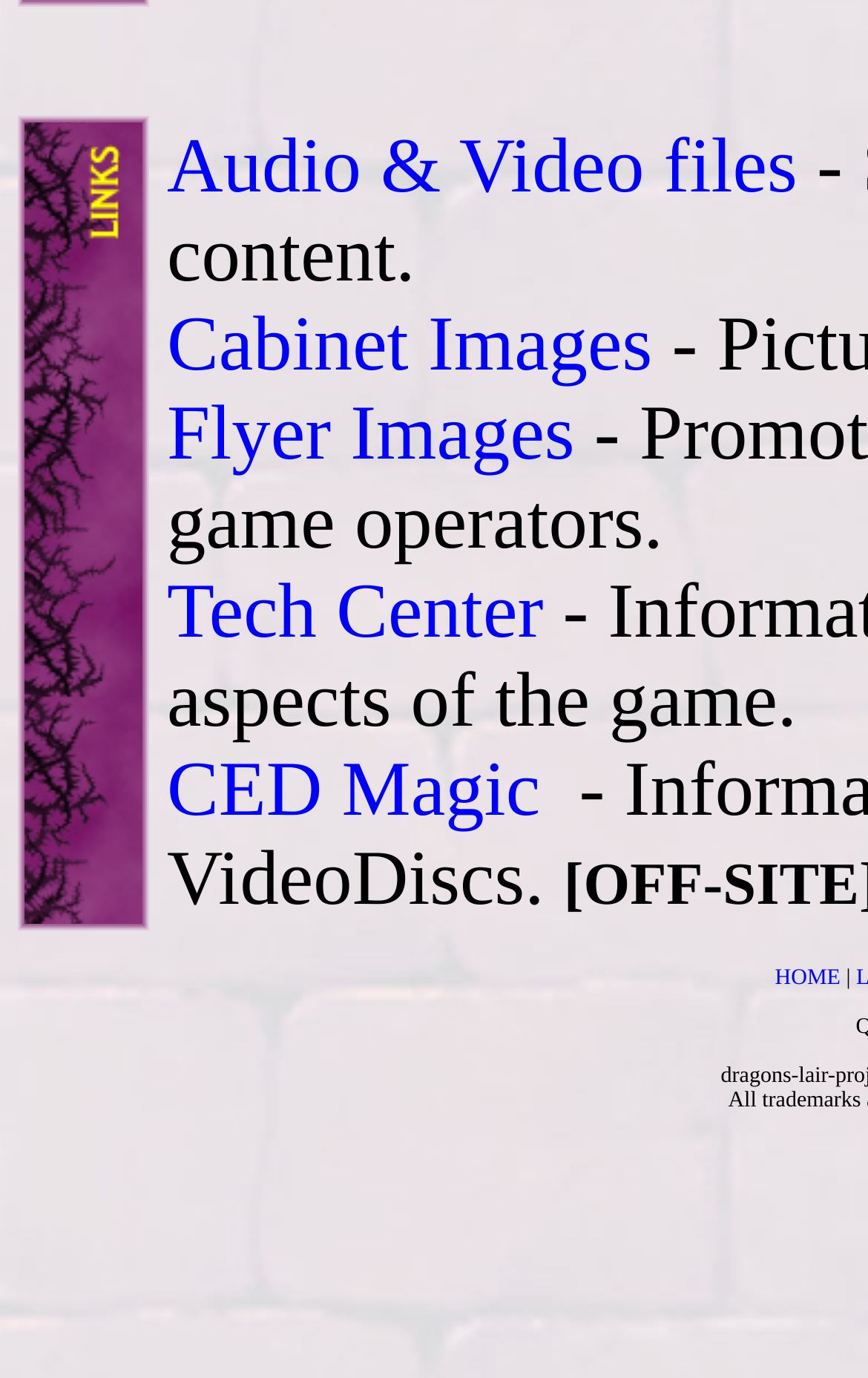What is the text of the first link on the webpage?
Answer briefly with a single word or phrase based on the image.

HOME